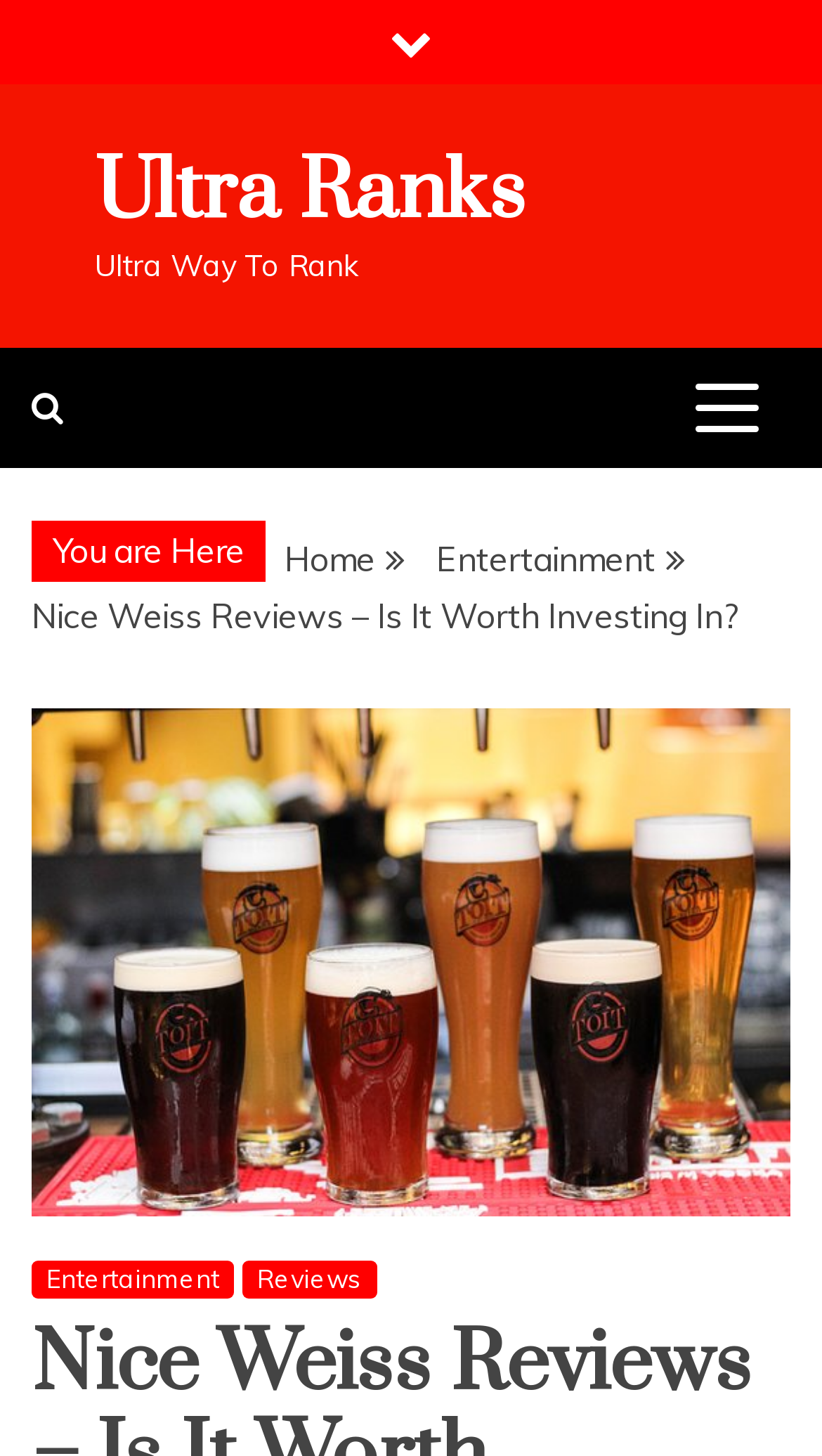Given the webpage screenshot, identify the bounding box of the UI element that matches this description: "Ultra Ranks".

[0.115, 0.097, 0.641, 0.168]